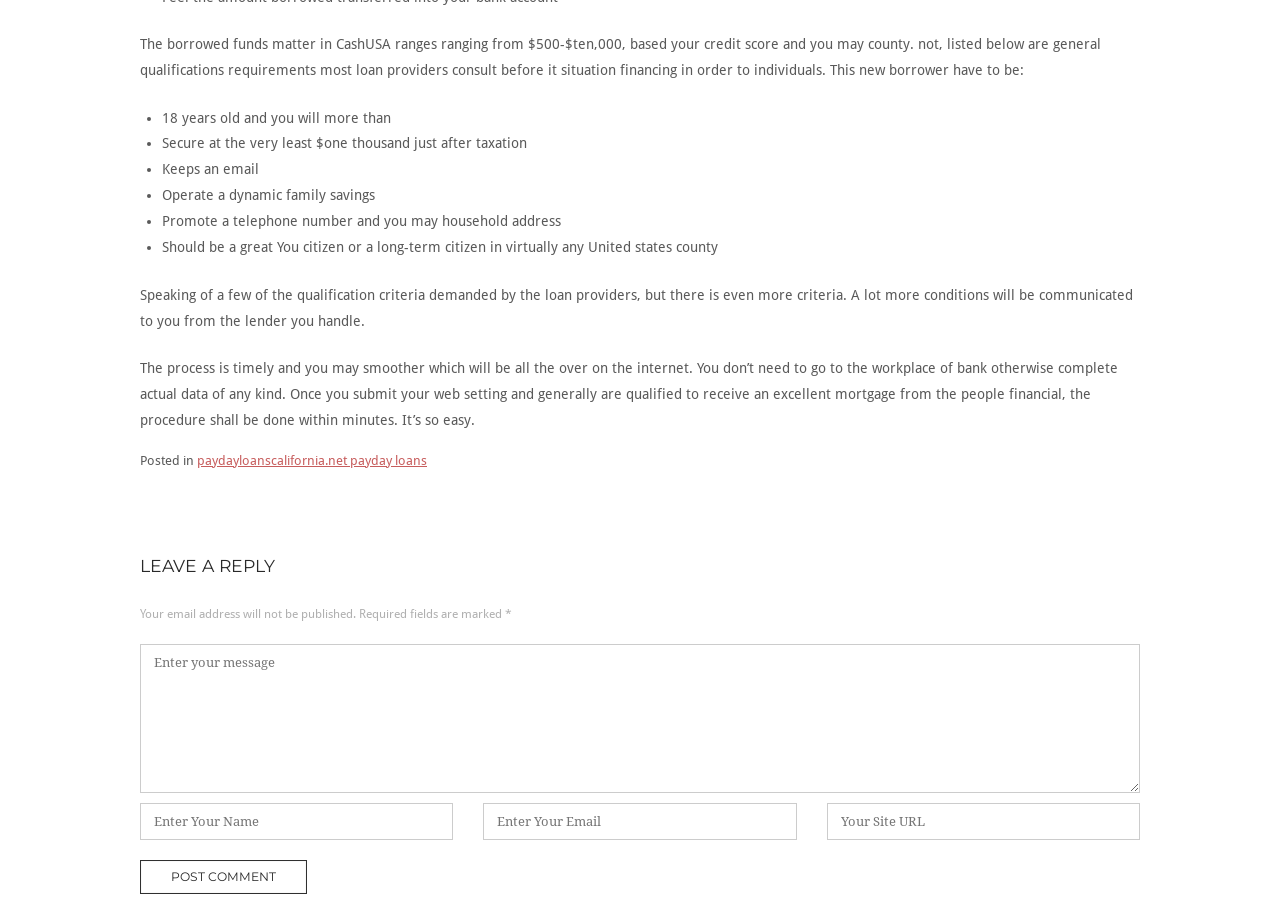Using the webpage screenshot, locate the HTML element that fits the following description and provide its bounding box: "name="submit" value="Post Comment"".

[0.109, 0.947, 0.24, 0.985]